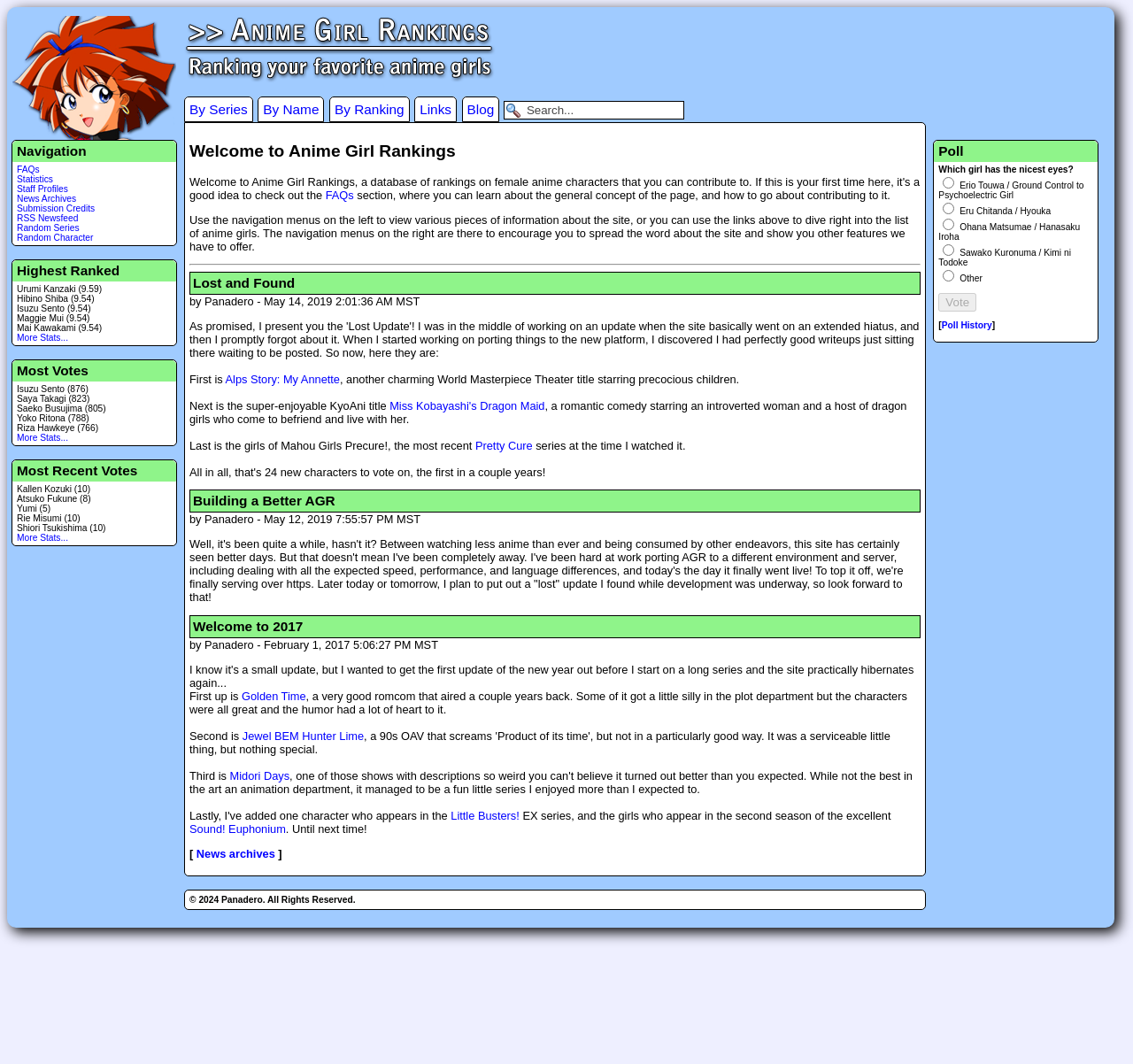Can you identify the bounding box coordinates of the clickable region needed to carry out this instruction: 'View FAQs'? The coordinates should be four float numbers within the range of 0 to 1, stated as [left, top, right, bottom].

[0.287, 0.177, 0.312, 0.19]